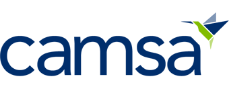What type of font is used in the logo?
Using the image as a reference, deliver a detailed and thorough answer to the question.

The caption states that the word 'camsa' in the logo is presented in a modern, lowercase font, which gives an idea about the typography used in the logo.